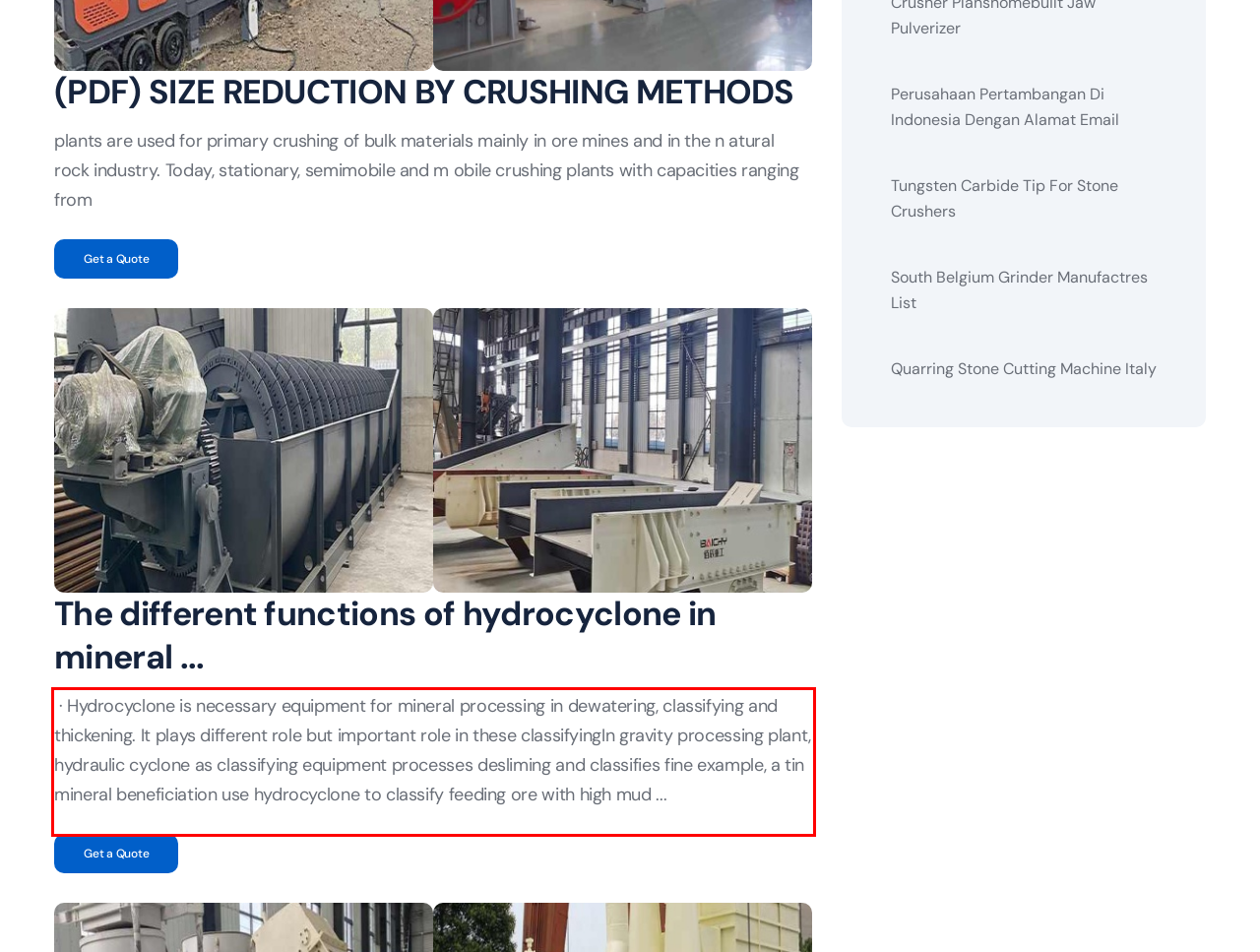Observe the screenshot of the webpage that includes a red rectangle bounding box. Conduct OCR on the content inside this red bounding box and generate the text.

· Hydrocyclone is necessary equipment for mineral processing in dewatering, classifying and thickening. It plays different role but important role in these classifyingIn gravity processing plant, hydraulic cyclone as classifying equipment processes desliming and classifies fine example, a tin mineral beneficiation use hydrocyclone to classify feeding ore with high mud ...